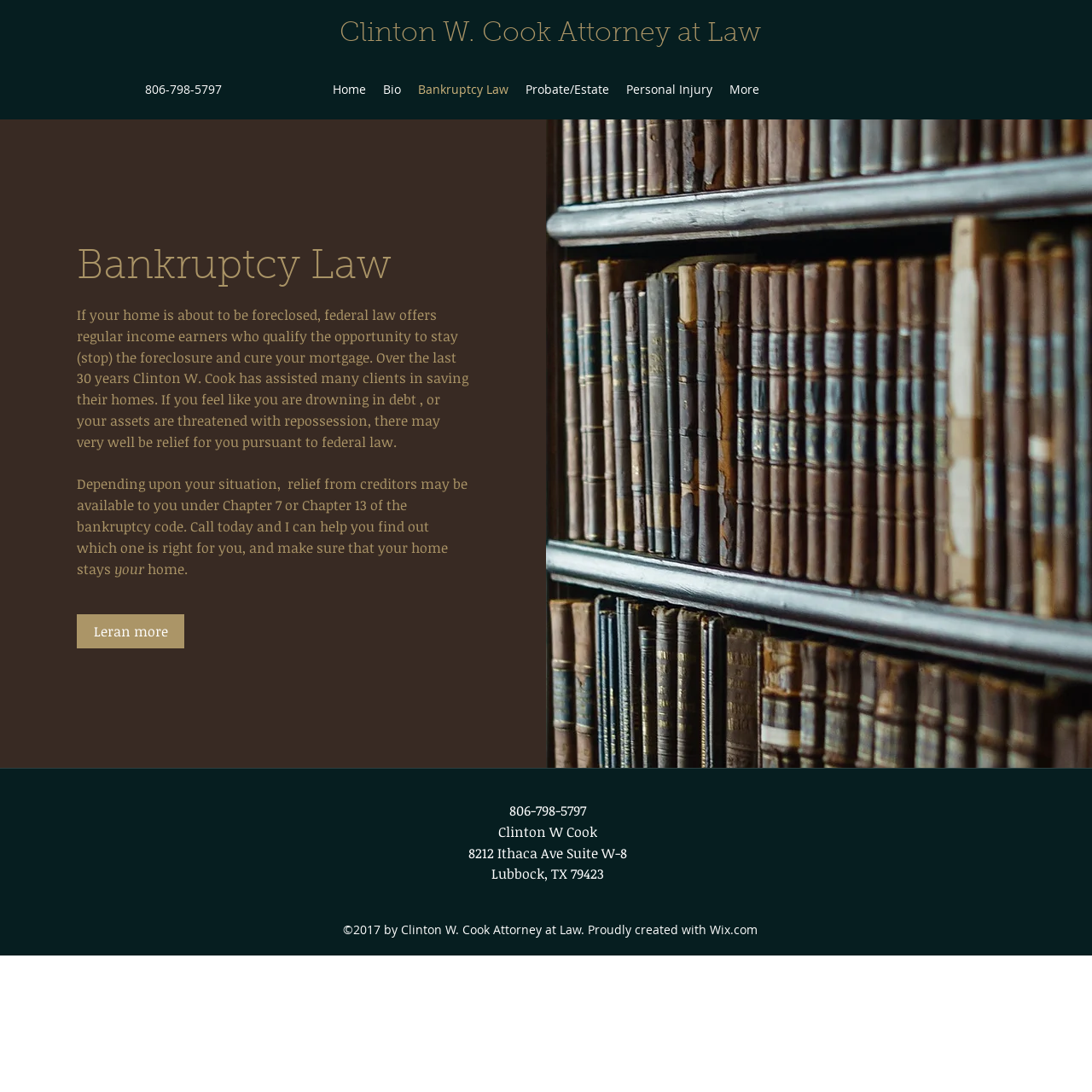Determine the bounding box coordinates of the clickable element necessary to fulfill the instruction: "Call the office". Provide the coordinates as four float numbers within the 0 to 1 range, i.e., [left, top, right, bottom].

[0.133, 0.074, 0.203, 0.089]